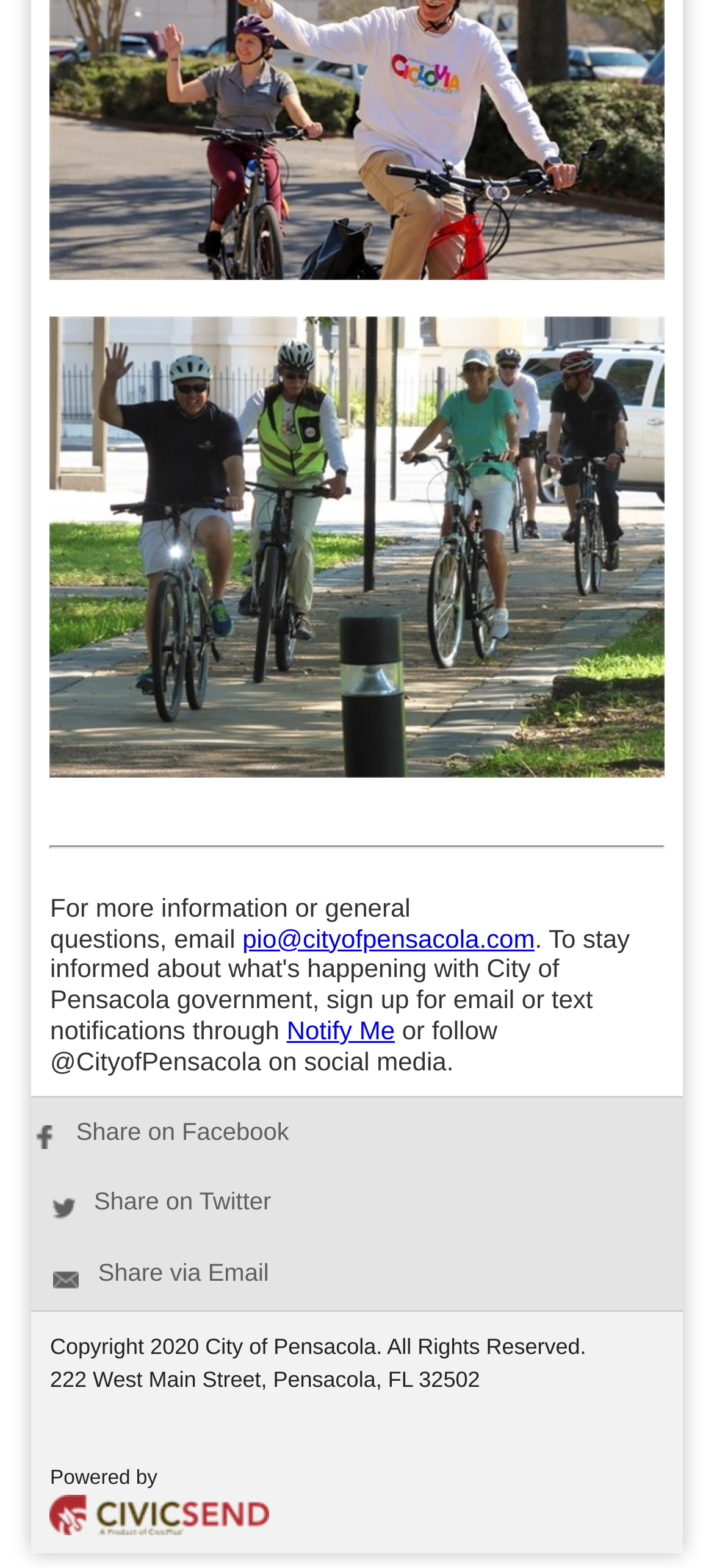Respond to the question with just a single word or phrase: 
What is the email address for general questions?

pio@cityofpensacola.com